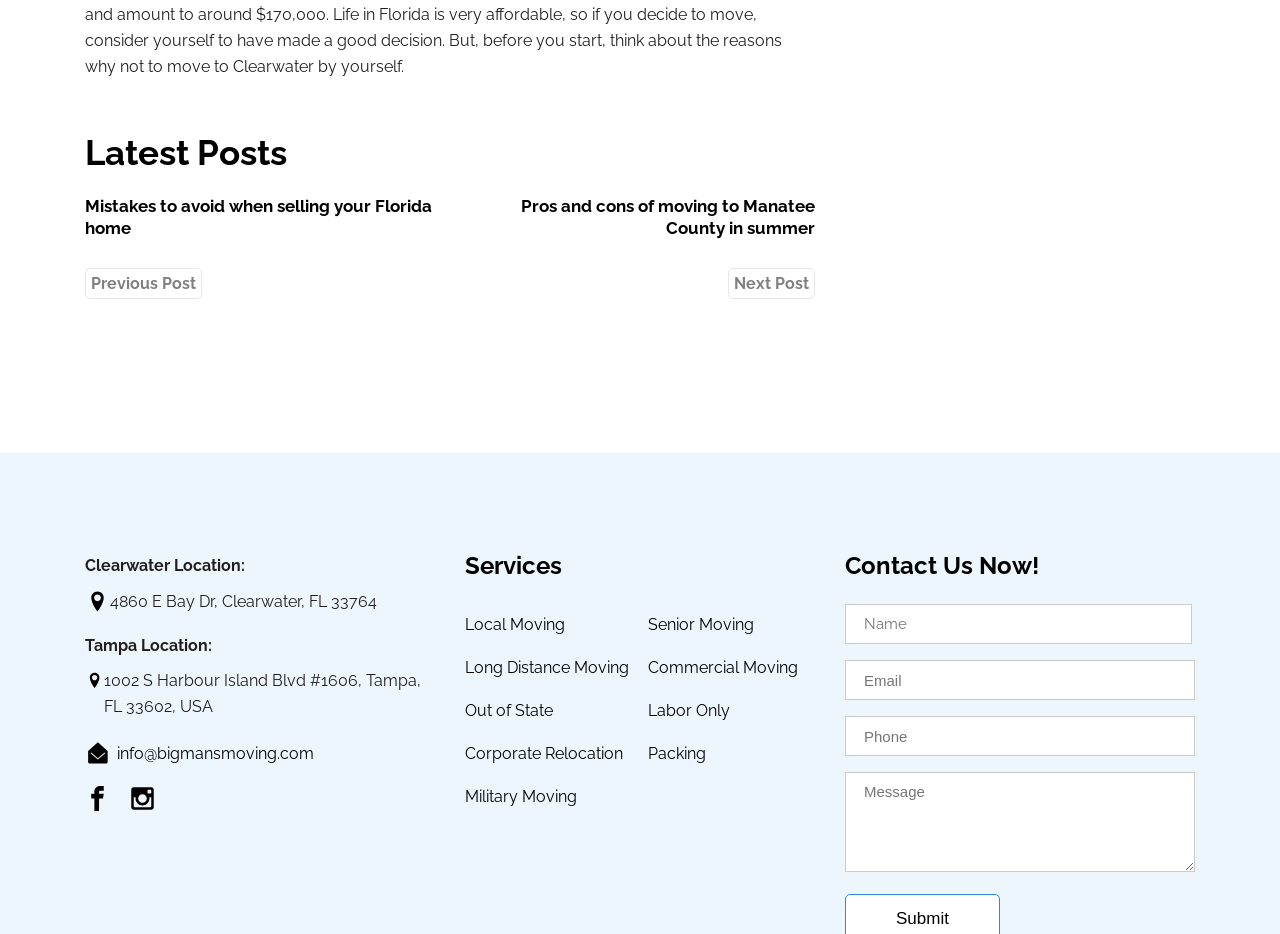Please identify the bounding box coordinates of the element that needs to be clicked to execute the following command: "Click on 'info@bigmansmoving.com'". Provide the bounding box using four float numbers between 0 and 1, formatted as [left, top, right, bottom].

[0.086, 0.792, 0.245, 0.82]